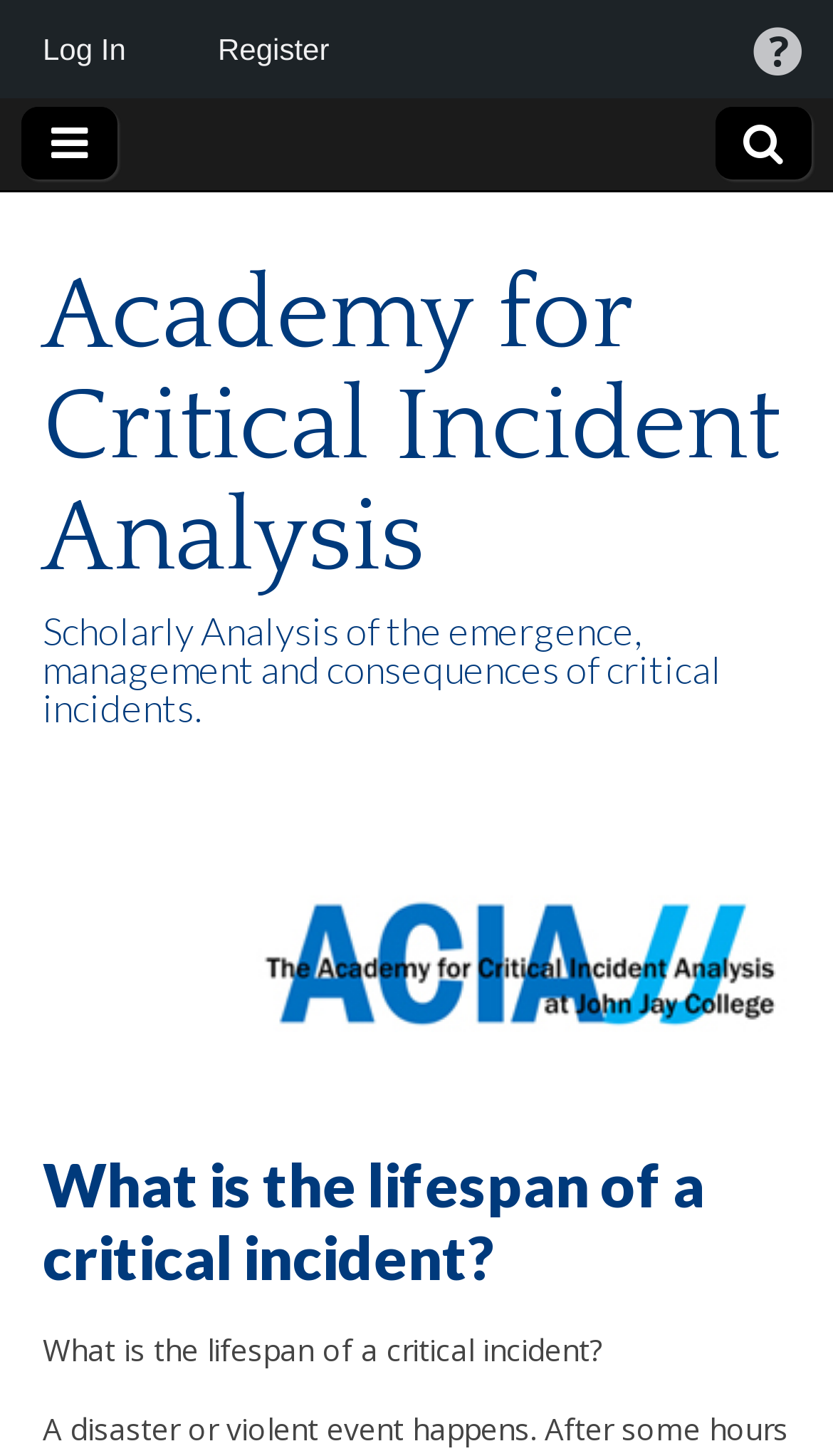What is the purpose of the webpage?
Based on the visual details in the image, please answer the question thoroughly.

The purpose of the webpage can be inferred from the static text element that says 'Scholarly Analysis of the emergence, management and consequences of critical incidents.' which suggests that the webpage is for scholarly analysis of critical incidents.